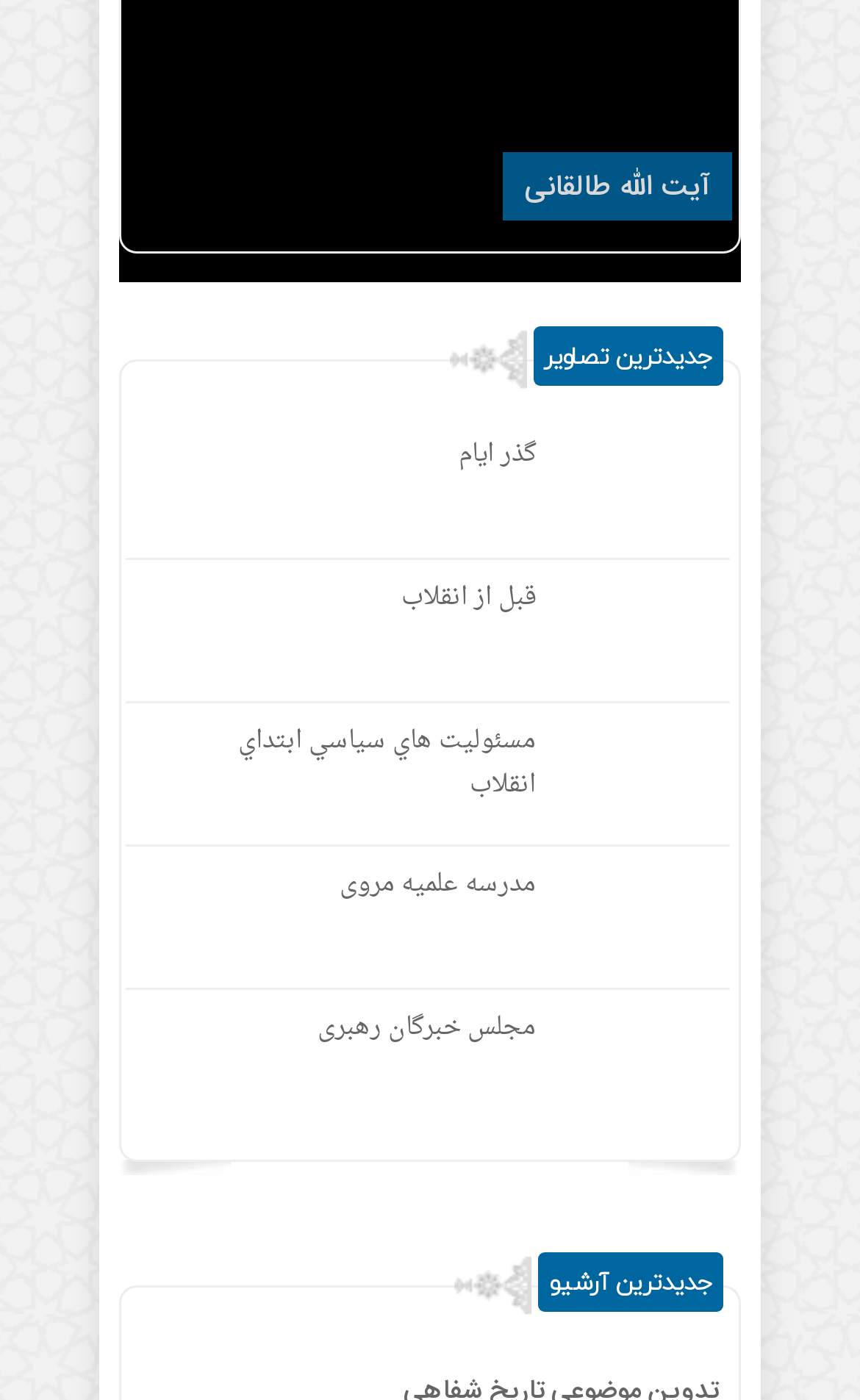Identify the bounding box for the UI element specified in this description: "گذر ایام". The coordinates must be four float numbers between 0 and 1, formatted as [left, top, right, bottom].

[0.533, 0.308, 0.623, 0.341]